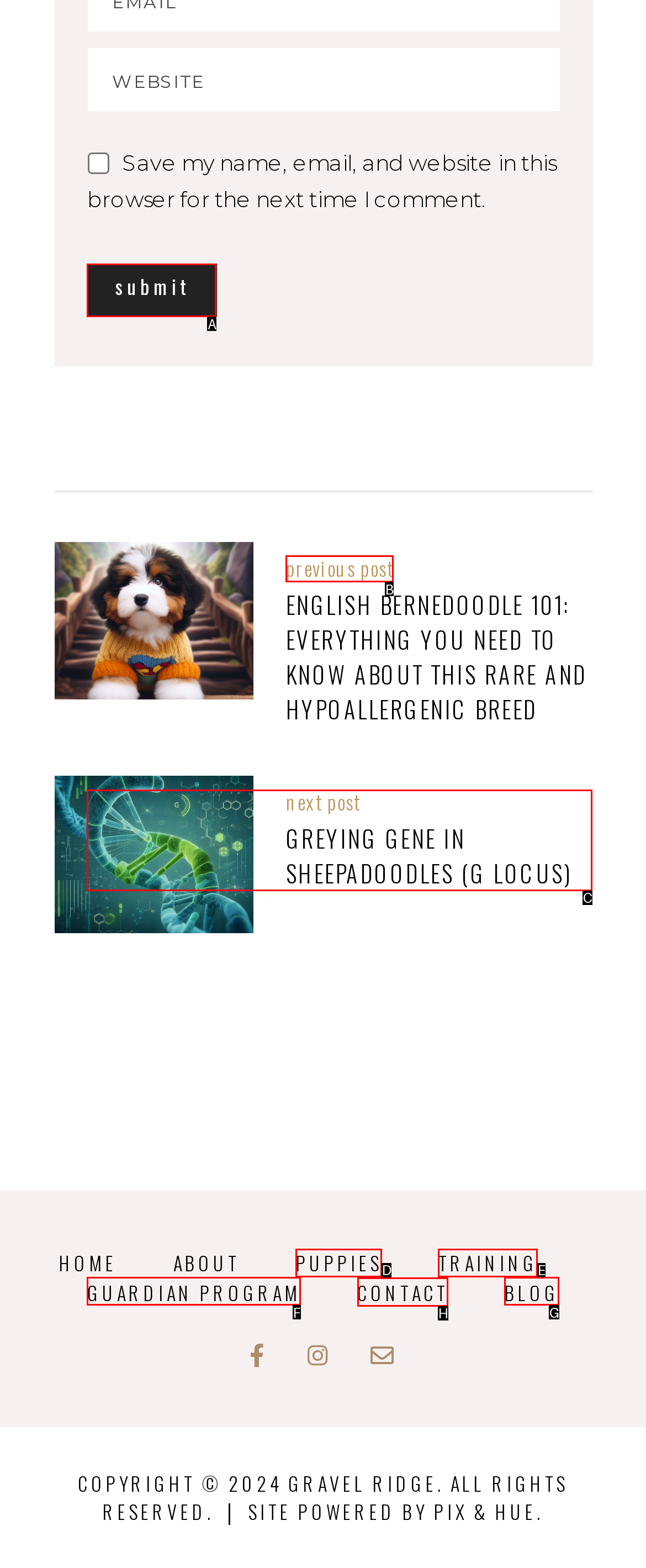Find the correct option to complete this instruction: Contact the website owner. Reply with the corresponding letter.

H